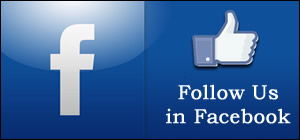Please provide a one-word or short phrase answer to the question:
What does the thumbs-up icon symbolize?

Like feature